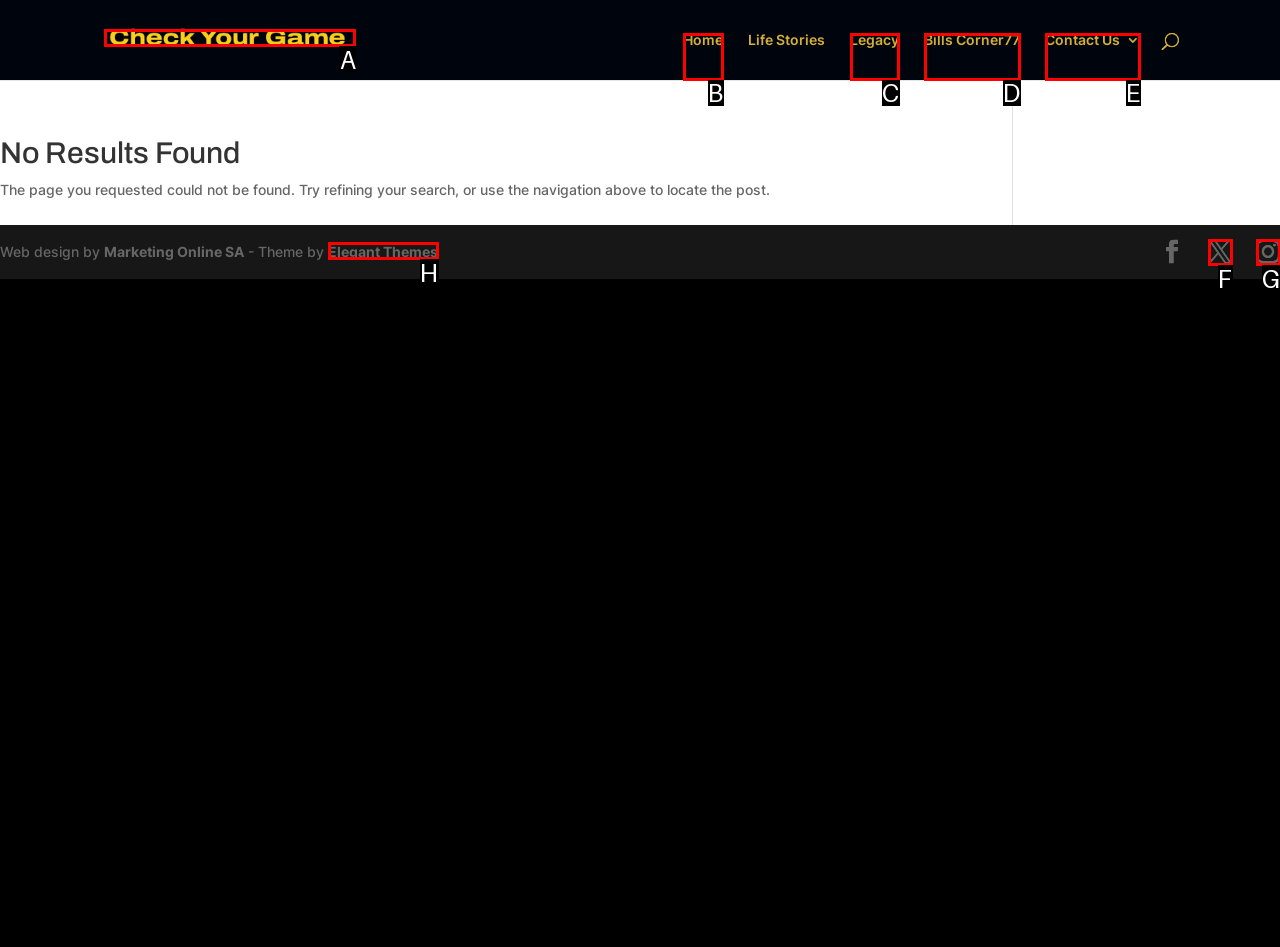Choose the HTML element that aligns with the description: Legacy. Indicate your choice by stating the letter.

C